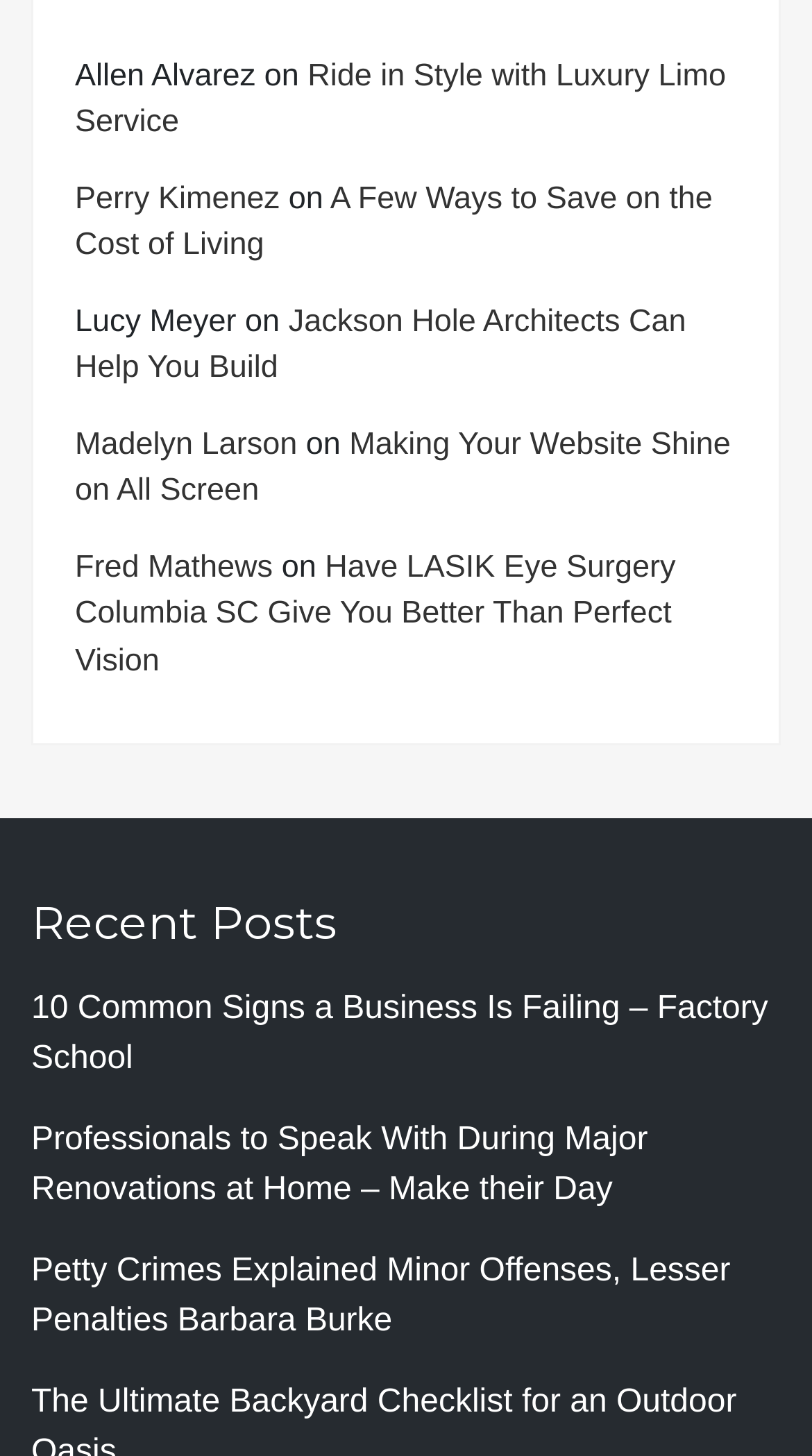How many StaticText elements are there on the webpage?
Answer the question with a single word or phrase derived from the image.

3